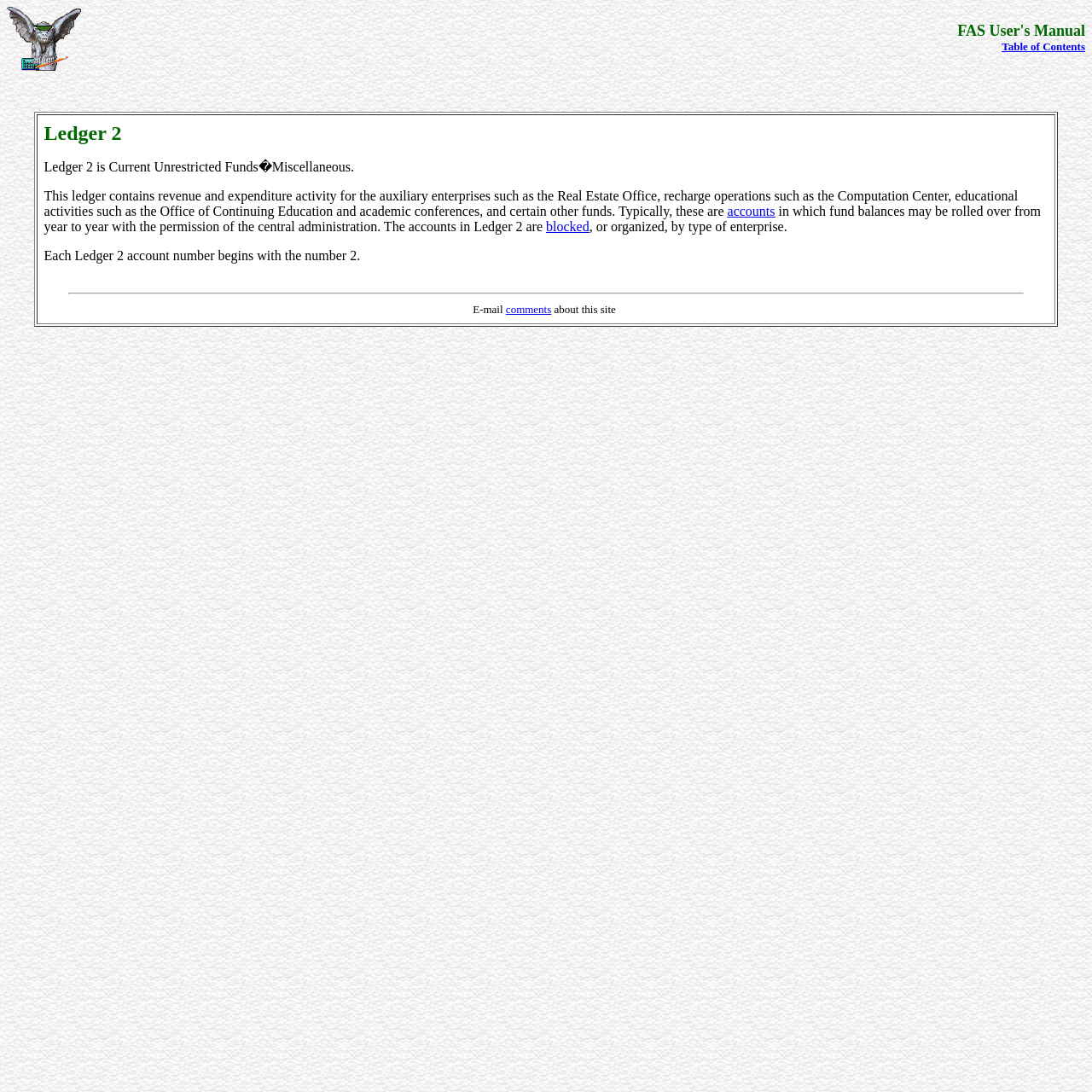How can users provide feedback about this site?
Answer with a single word or phrase by referring to the visual content.

via email